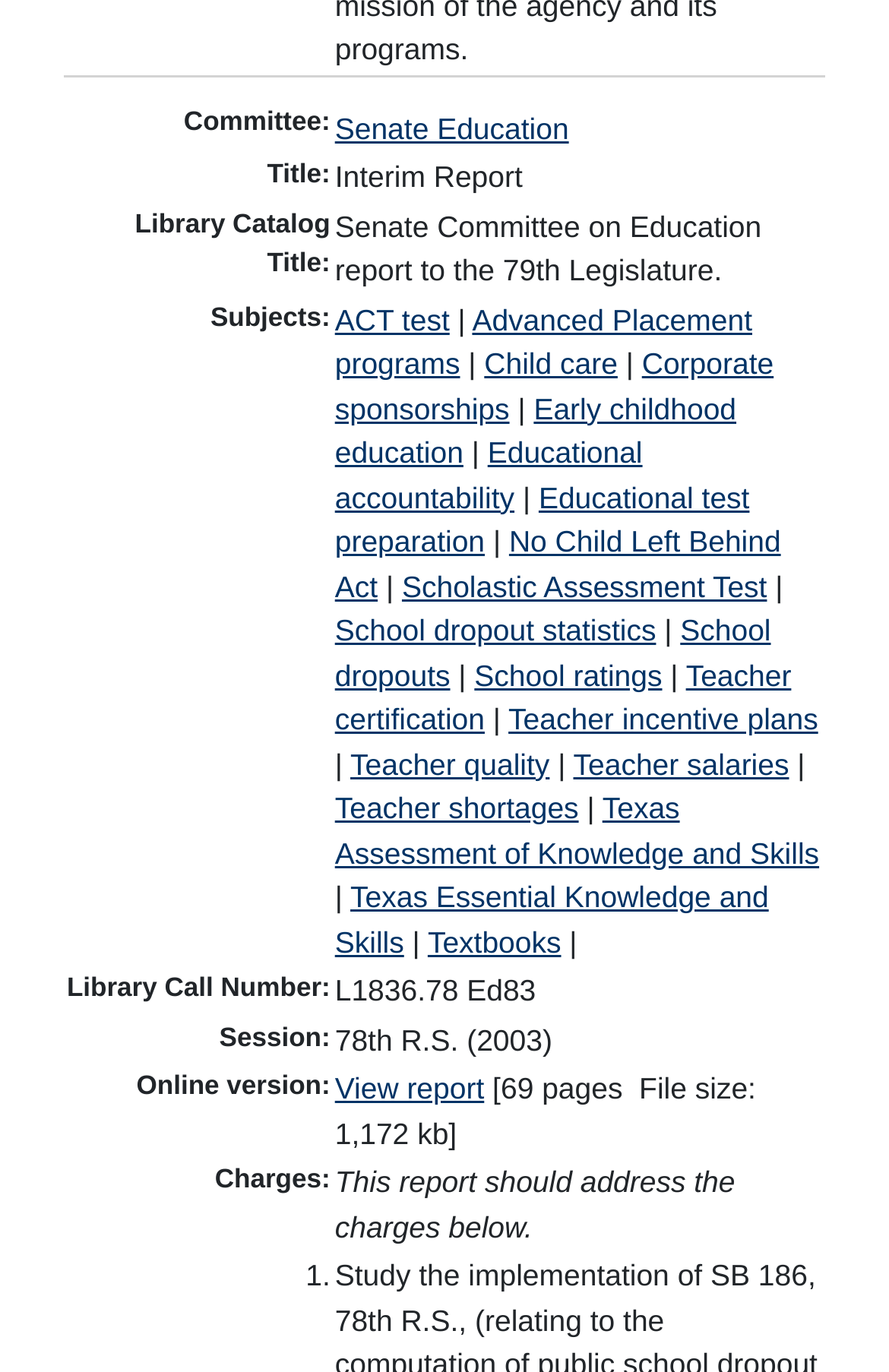Please predict the bounding box coordinates of the element's region where a click is necessary to complete the following instruction: "View the report". The coordinates should be represented by four float numbers between 0 and 1, i.e., [left, top, right, bottom].

[0.377, 0.781, 0.545, 0.806]